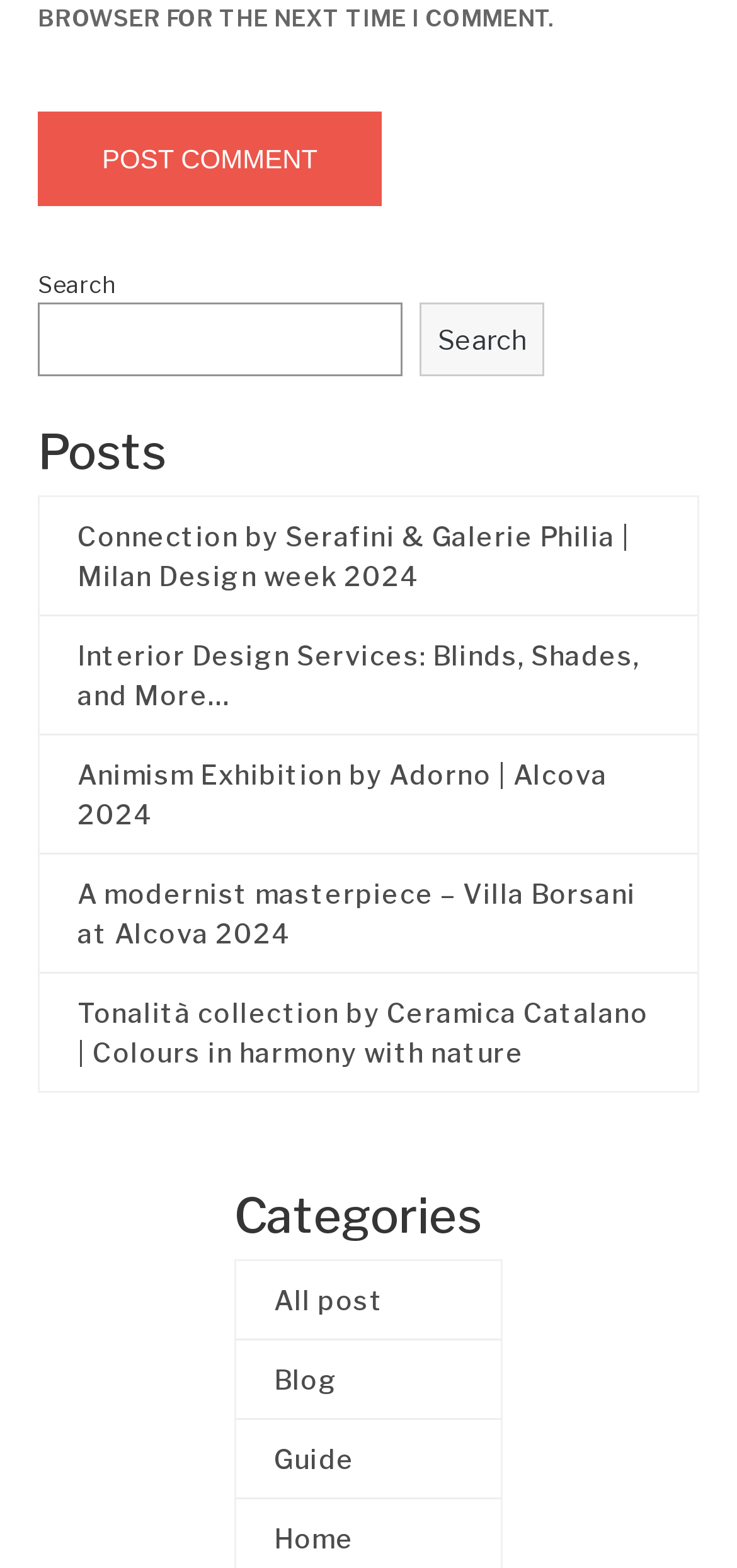Answer the question with a single word or phrase: 
How many links are under the 'Posts' heading?

5